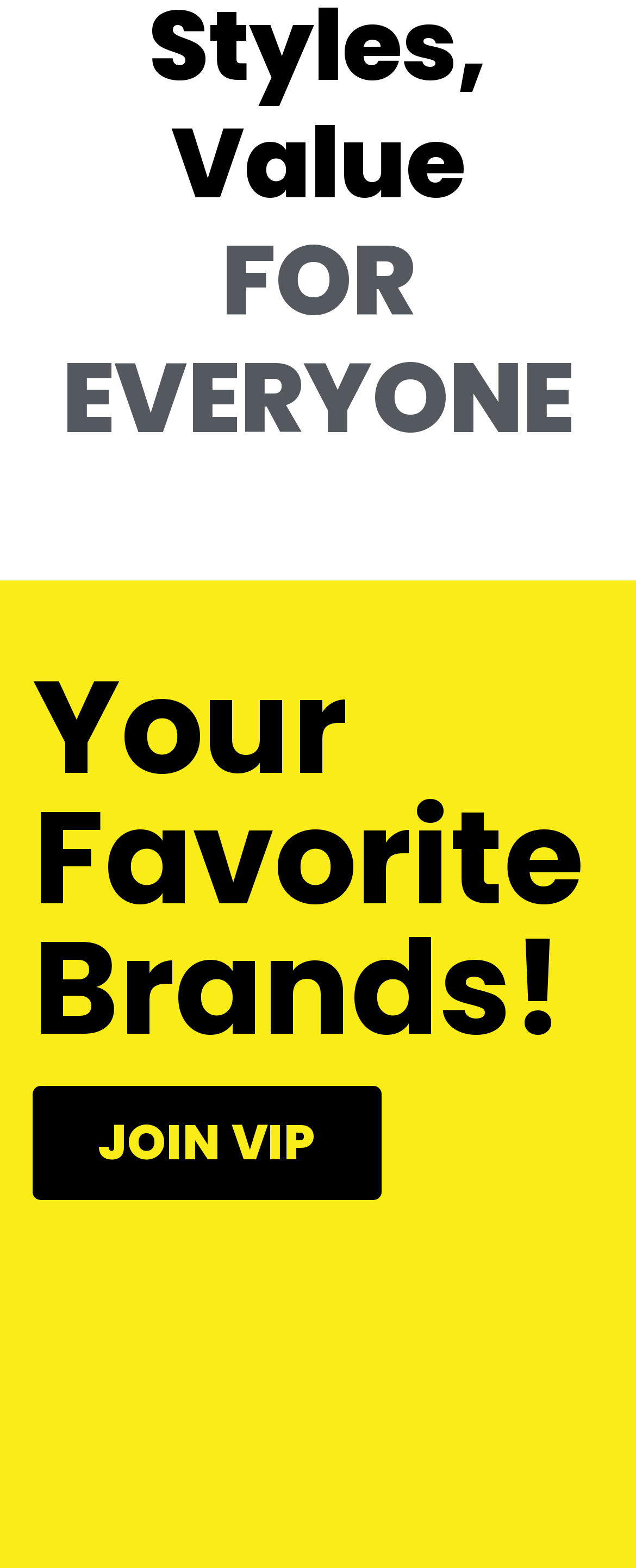Use a single word or phrase to answer this question: 
How many rows of images are there on the webpage?

Three